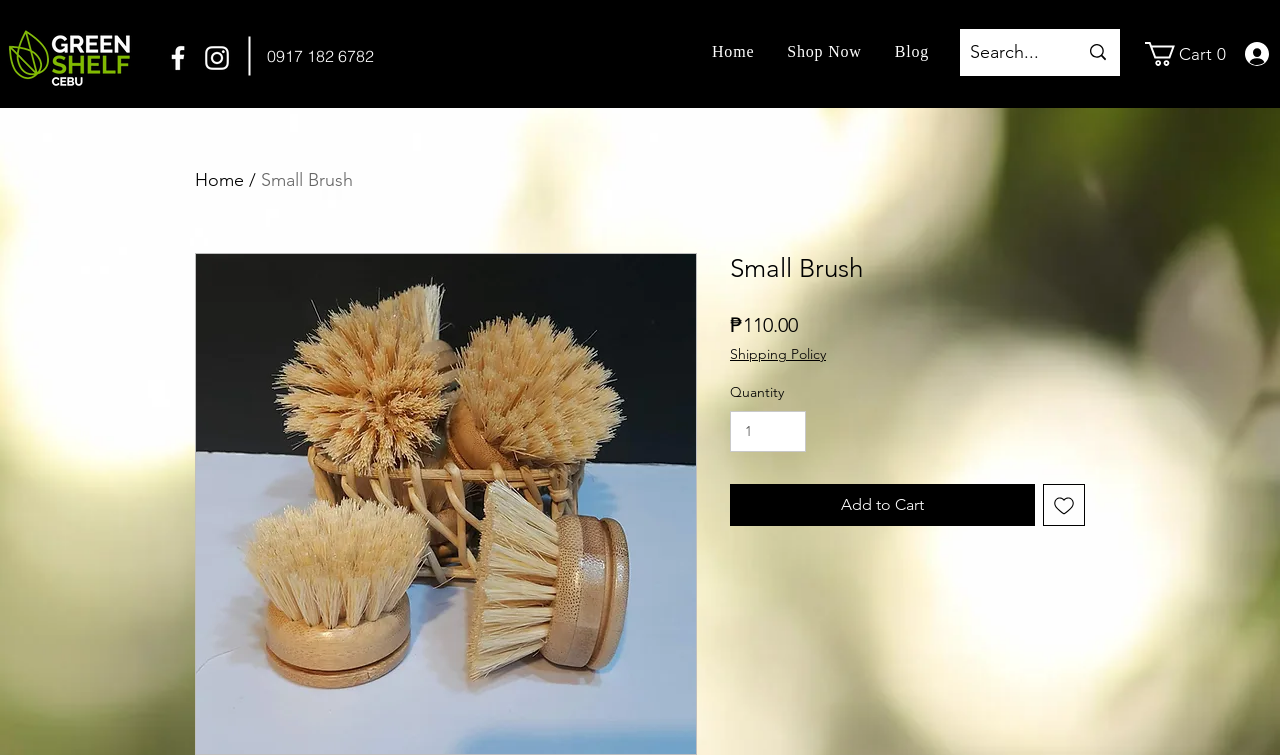Give a short answer to this question using one word or a phrase:
How many items are in the cart?

0